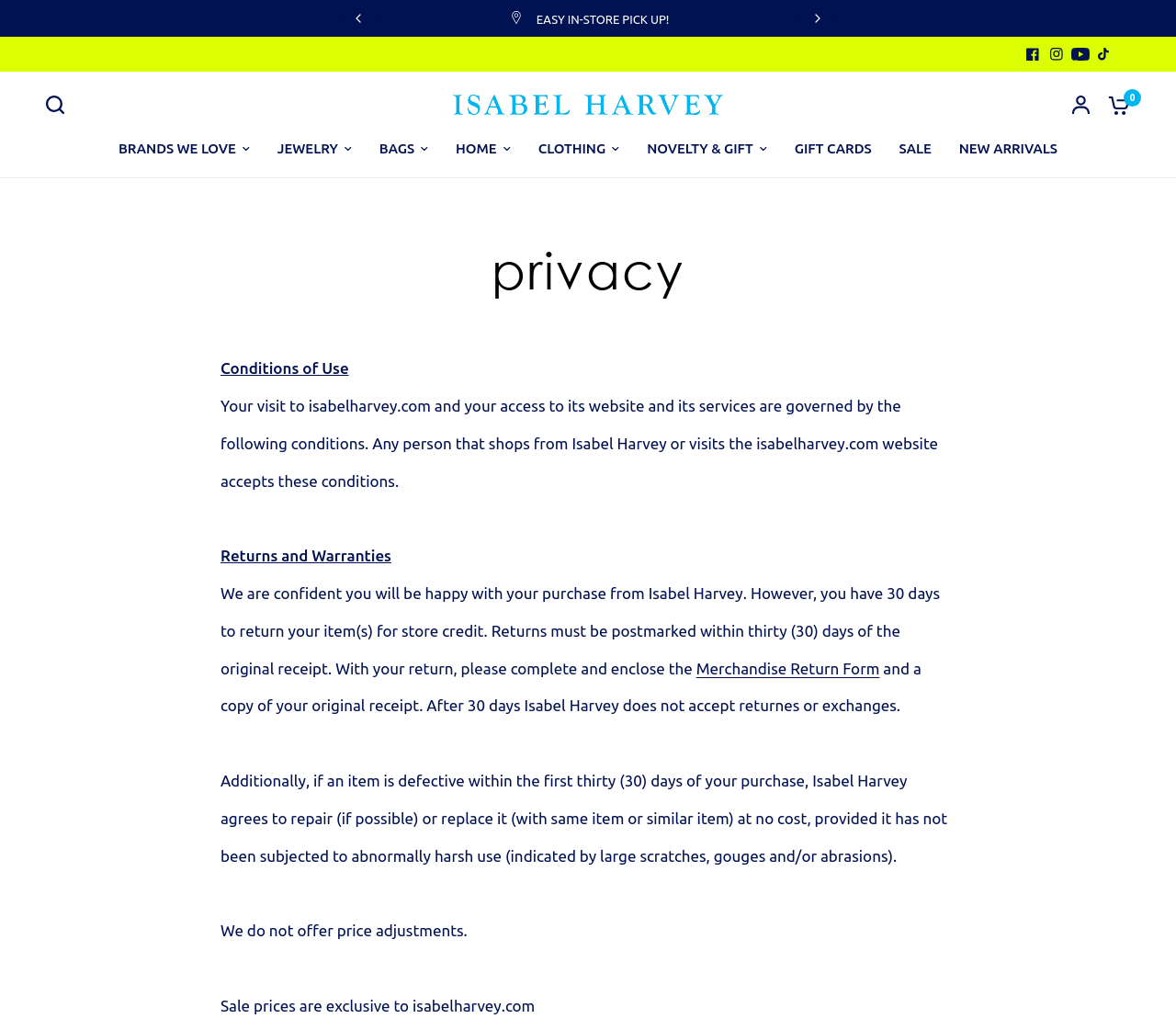What is the purpose of the 'Merchandise Return Form'?
Please look at the screenshot and answer in one word or a short phrase.

To return items